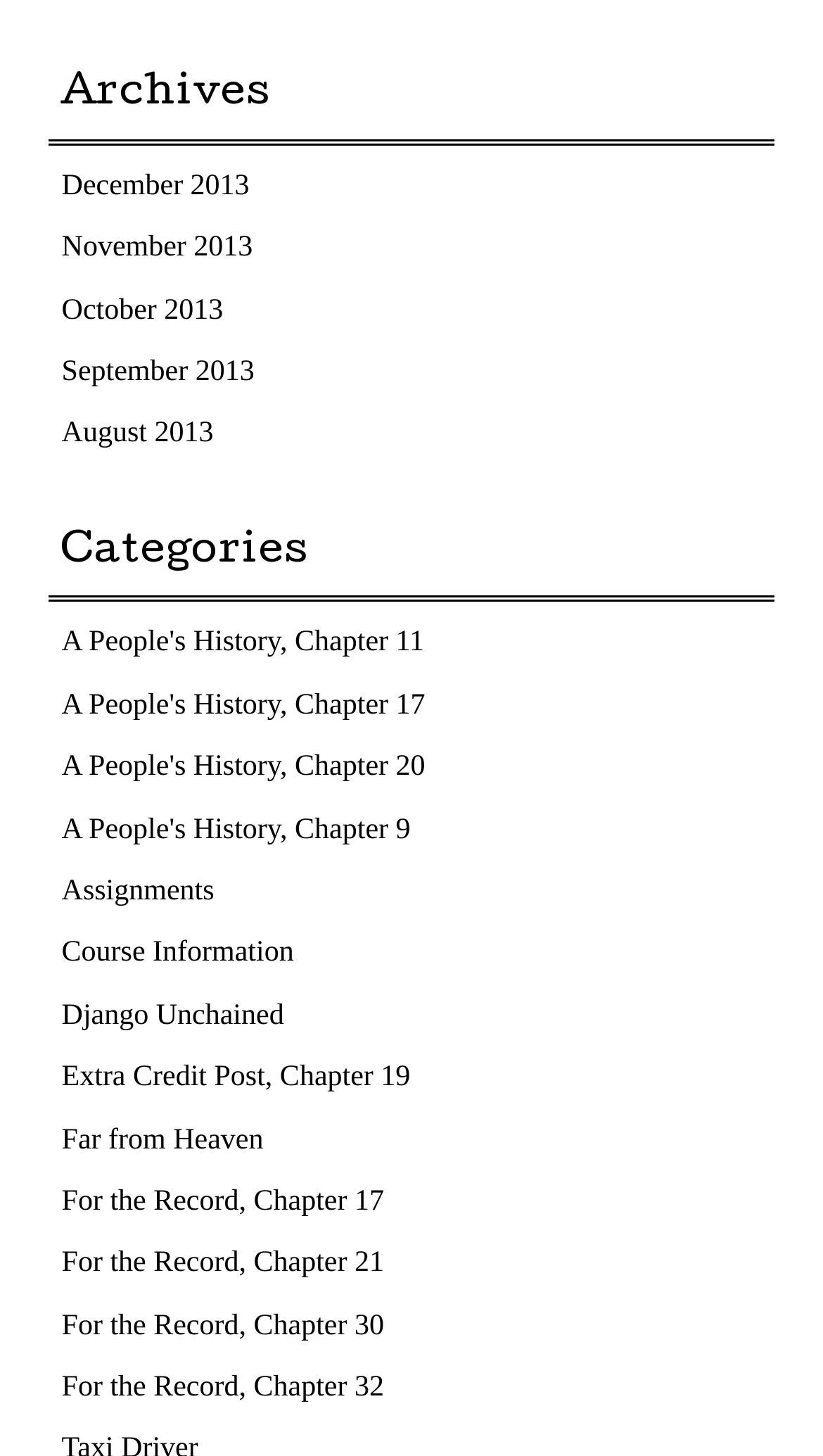Please reply with a single word or brief phrase to the question: 
What is the last link listed under Categories?

For the Record, Chapter 32